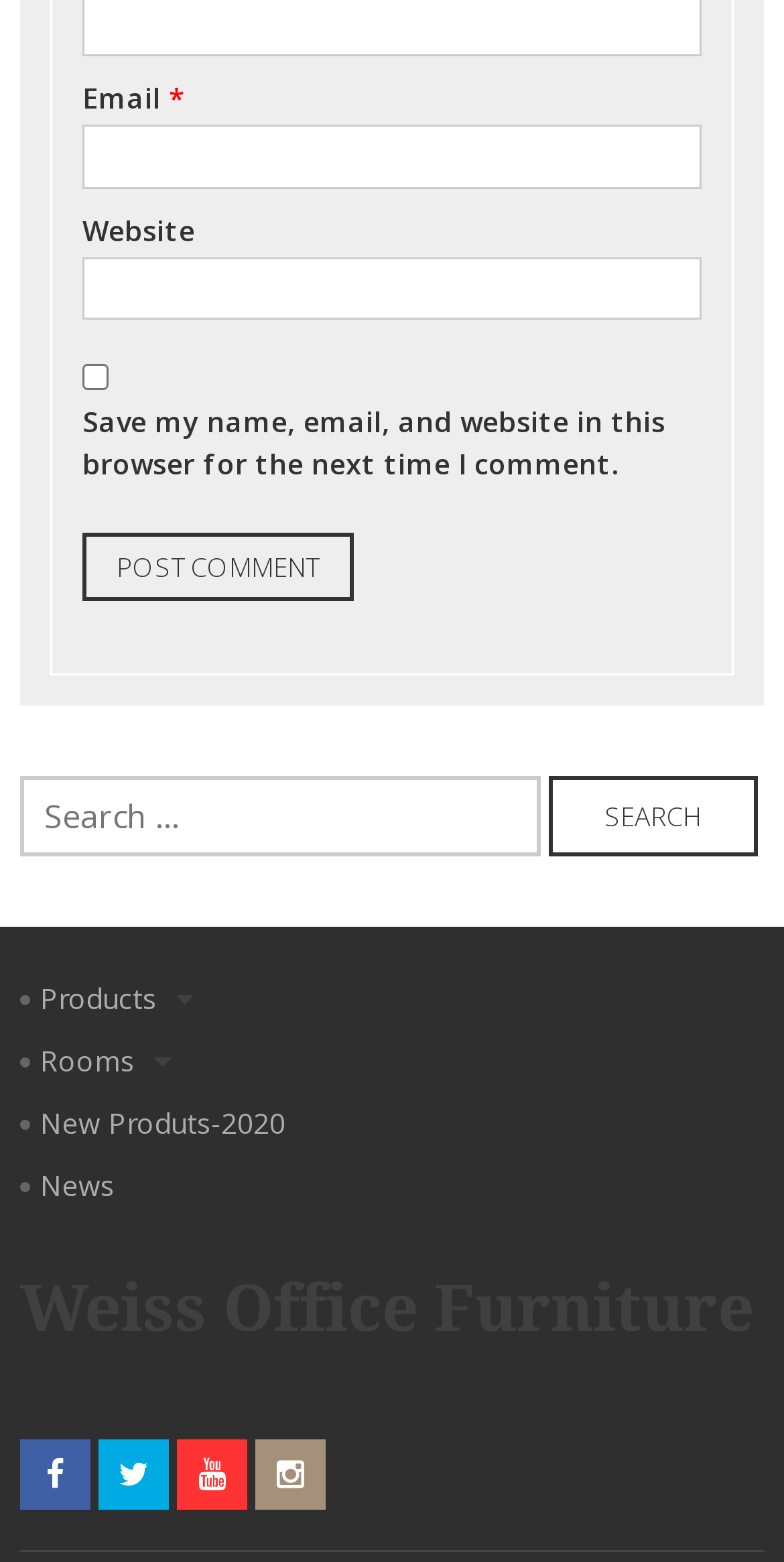Please give a one-word or short phrase response to the following question: 
What is the label of the search button?

SEARCH